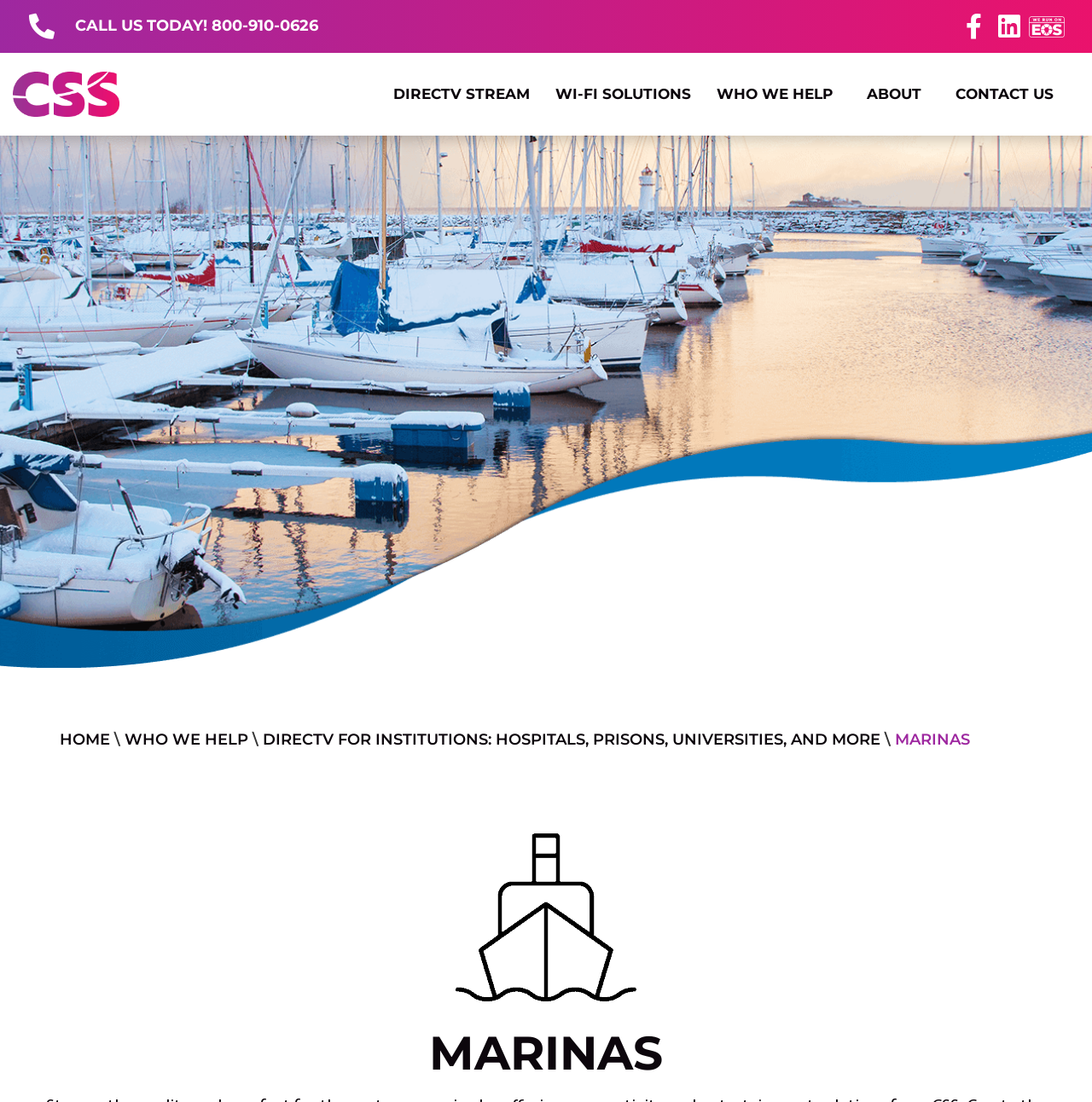What is the purpose of the webpage?
Using the picture, provide a one-word or short phrase answer.

To offer connectivity and entertainment solutions